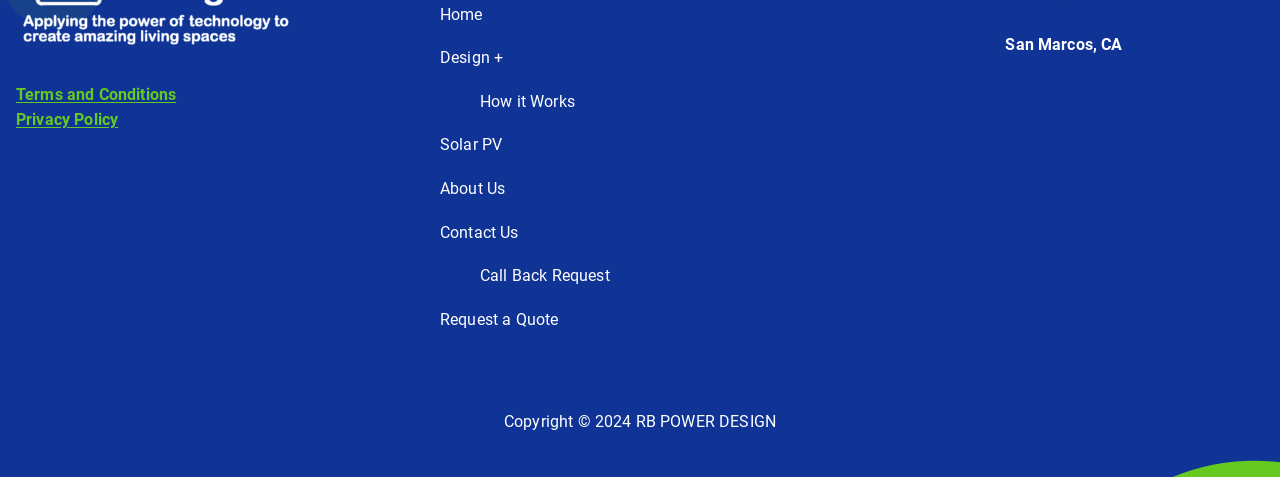Find and provide the bounding box coordinates for the UI element described here: "Home". The coordinates should be given as four float numbers between 0 and 1: [left, top, right, bottom].

[0.344, 0.003, 0.656, 0.057]